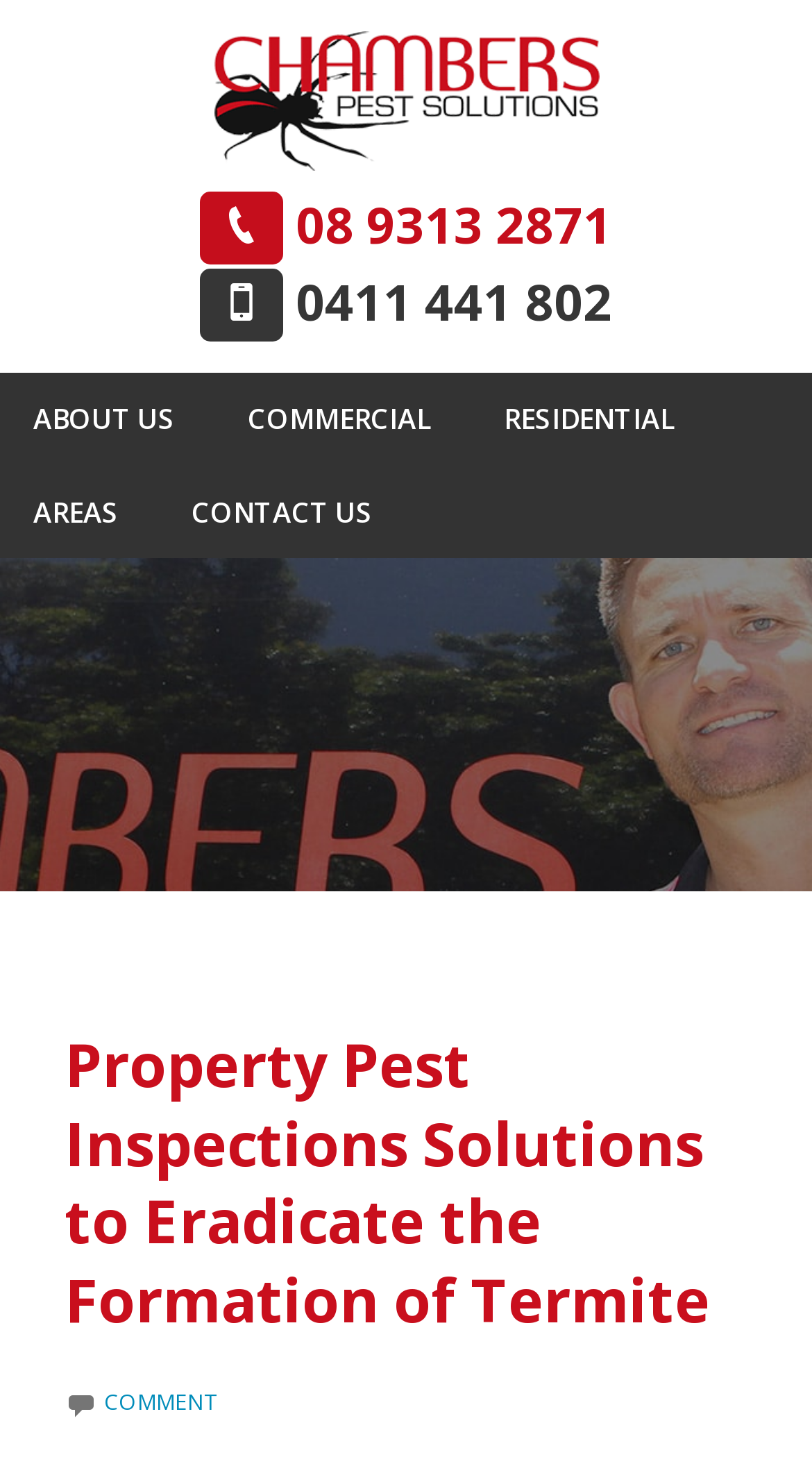Locate the bounding box coordinates of the element to click to perform the following action: 'contact the company'. The coordinates should be given as four float values between 0 and 1, in the form of [left, top, right, bottom].

[0.195, 0.316, 0.5, 0.379]